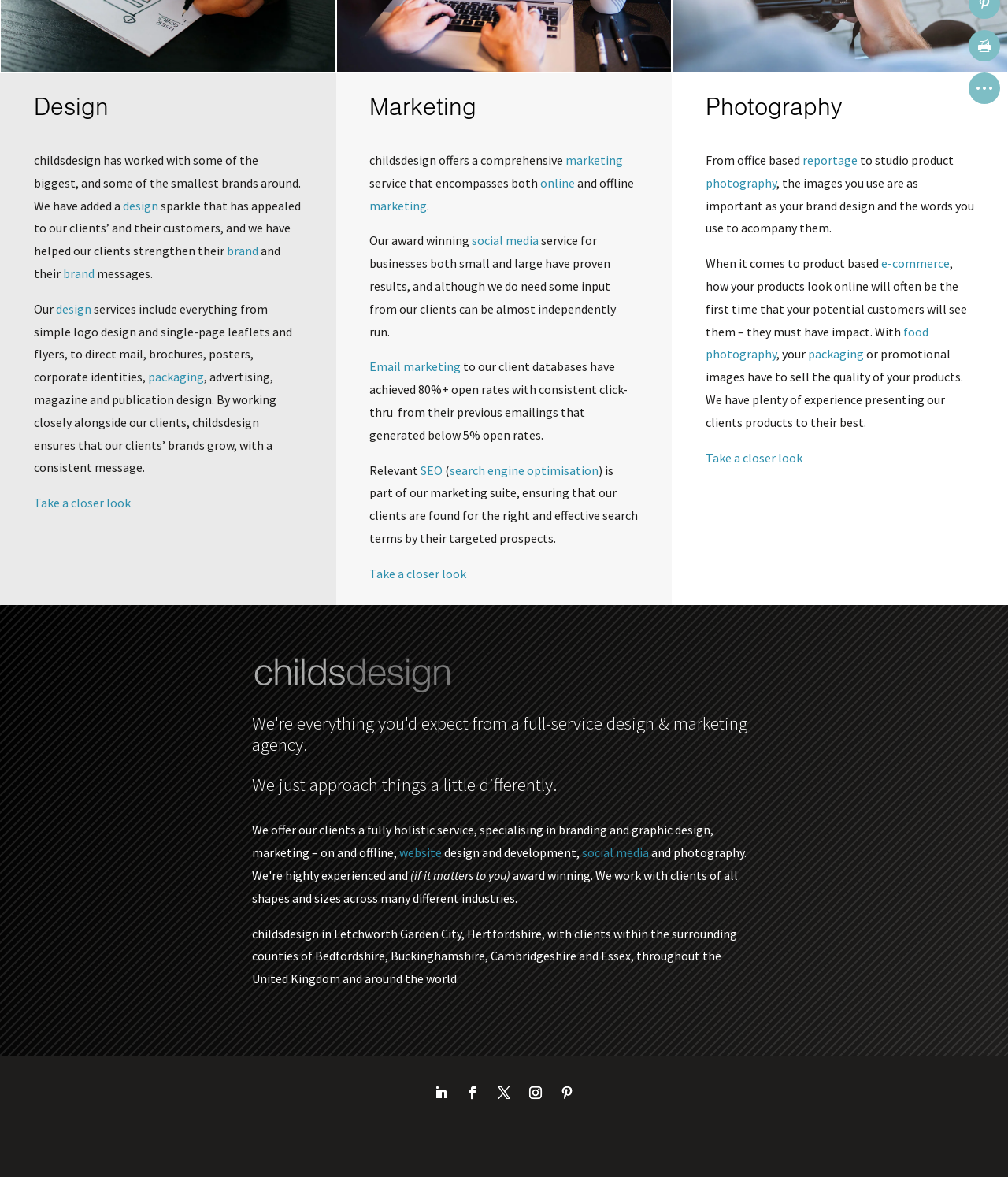Determine the bounding box coordinates for the HTML element mentioned in the following description: "social media". The coordinates should be a list of four floats ranging from 0 to 1, represented as [left, top, right, bottom].

[0.577, 0.718, 0.644, 0.731]